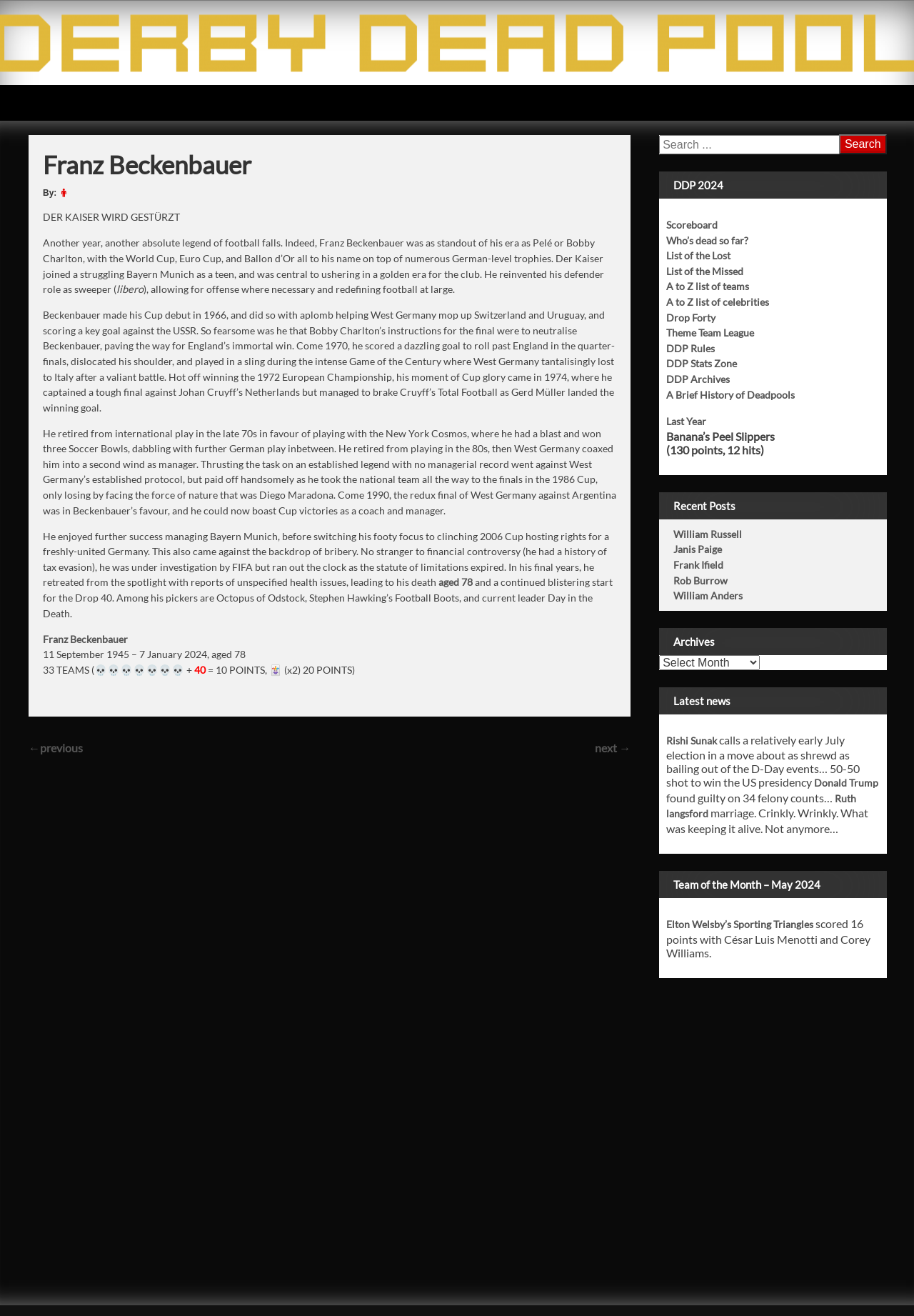What is the score of the team Banana's Peel Slippers?
Please provide a single word or phrase based on the screenshot.

130 points, 12 hits